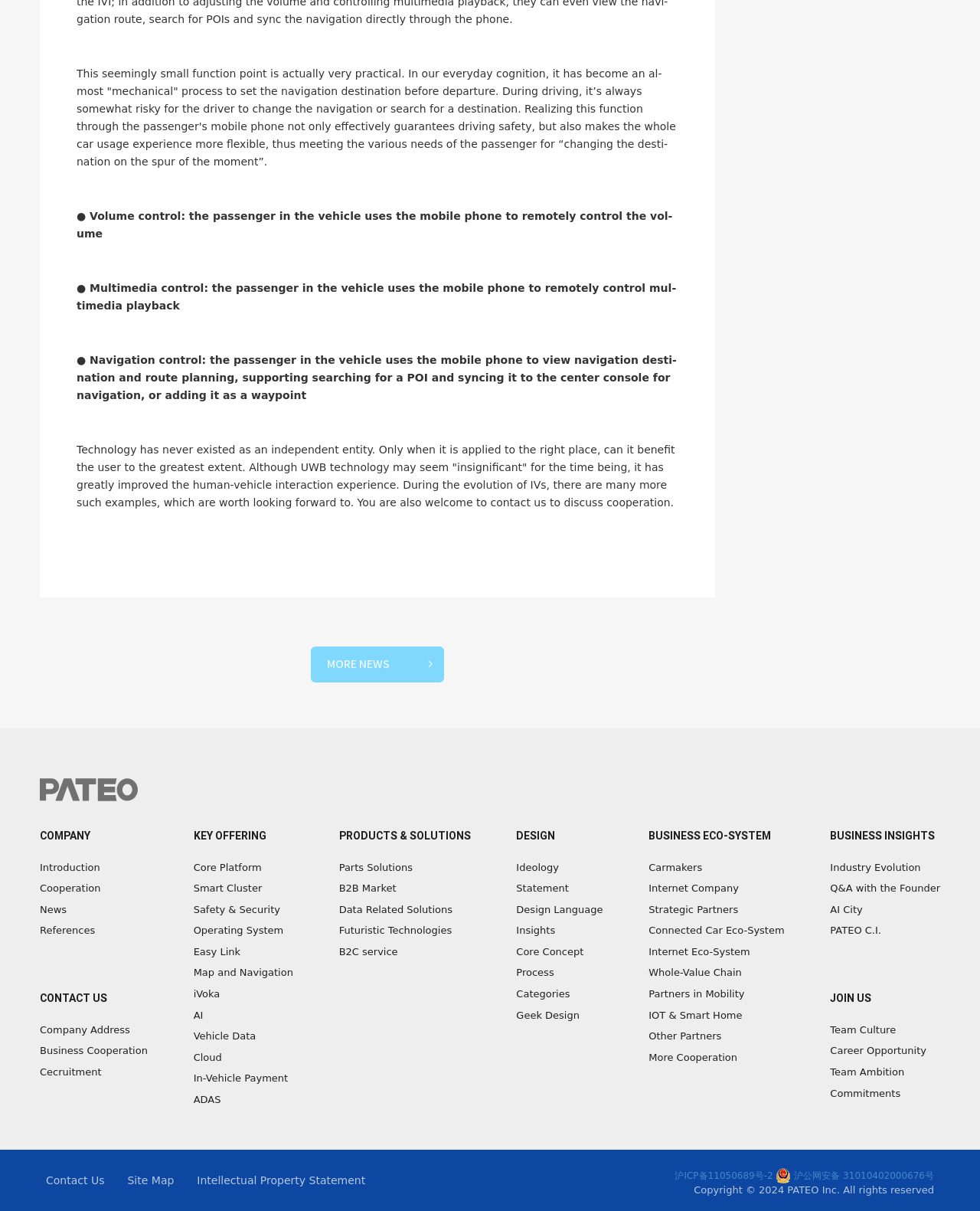What is the main function of the passenger's mobile phone in the vehicle?
Using the screenshot, give a one-word or short phrase answer.

Remote control